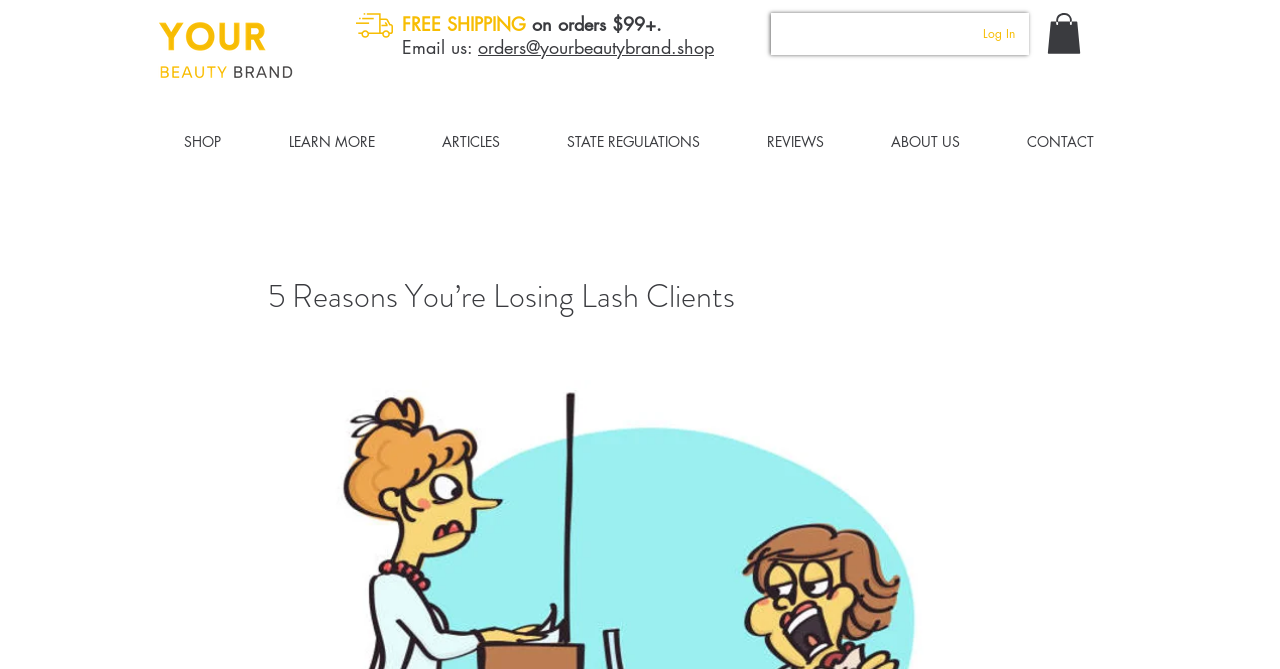What is the minimum order amount for free shipping?
Please ensure your answer to the question is detailed and covers all necessary aspects.

I found the minimum order amount for free shipping by looking at the top-middle section of the webpage, where there is a text that says 'FREE SHIPPING on orders $99+.'.